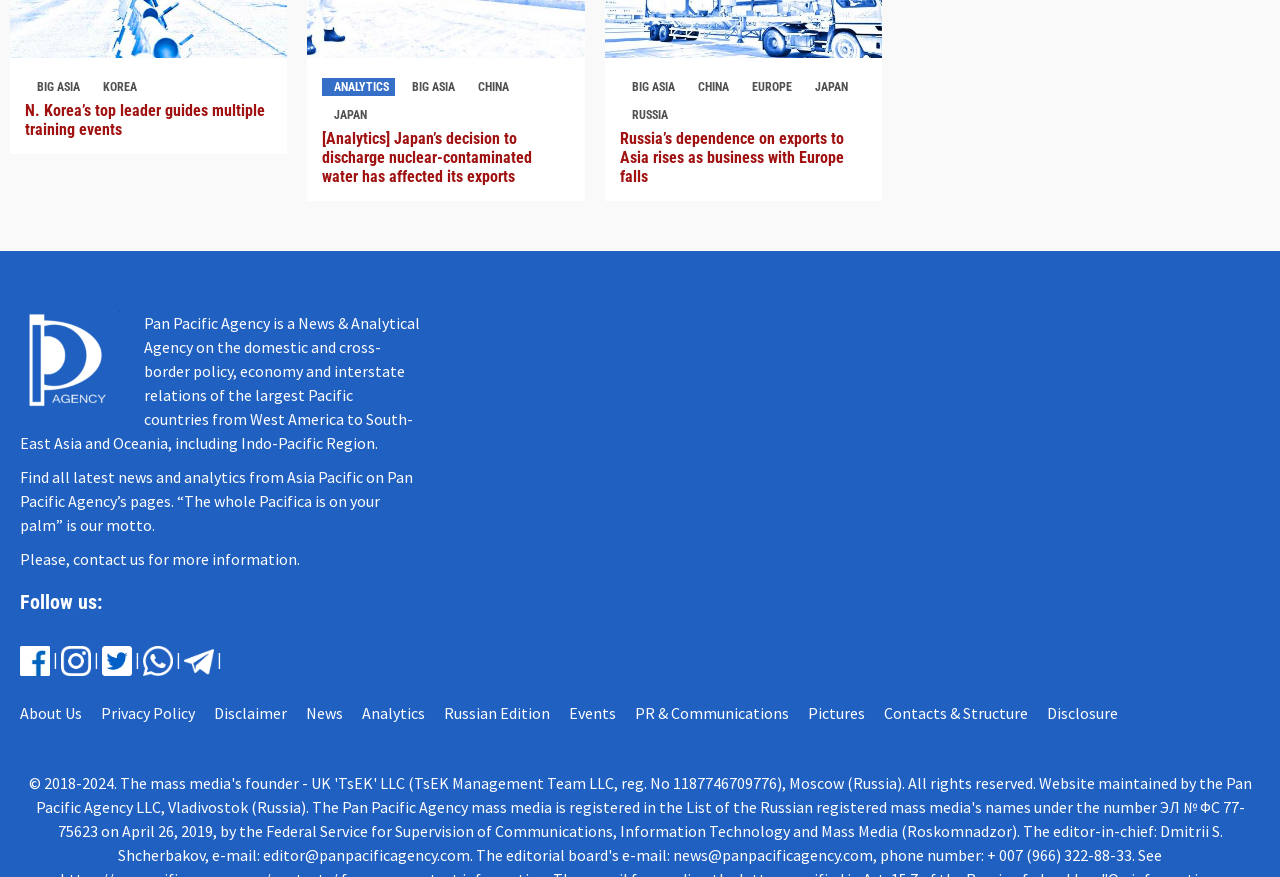What type of content can be found on the agency's pages?
Answer with a single word or phrase by referring to the visual content.

News and analytics